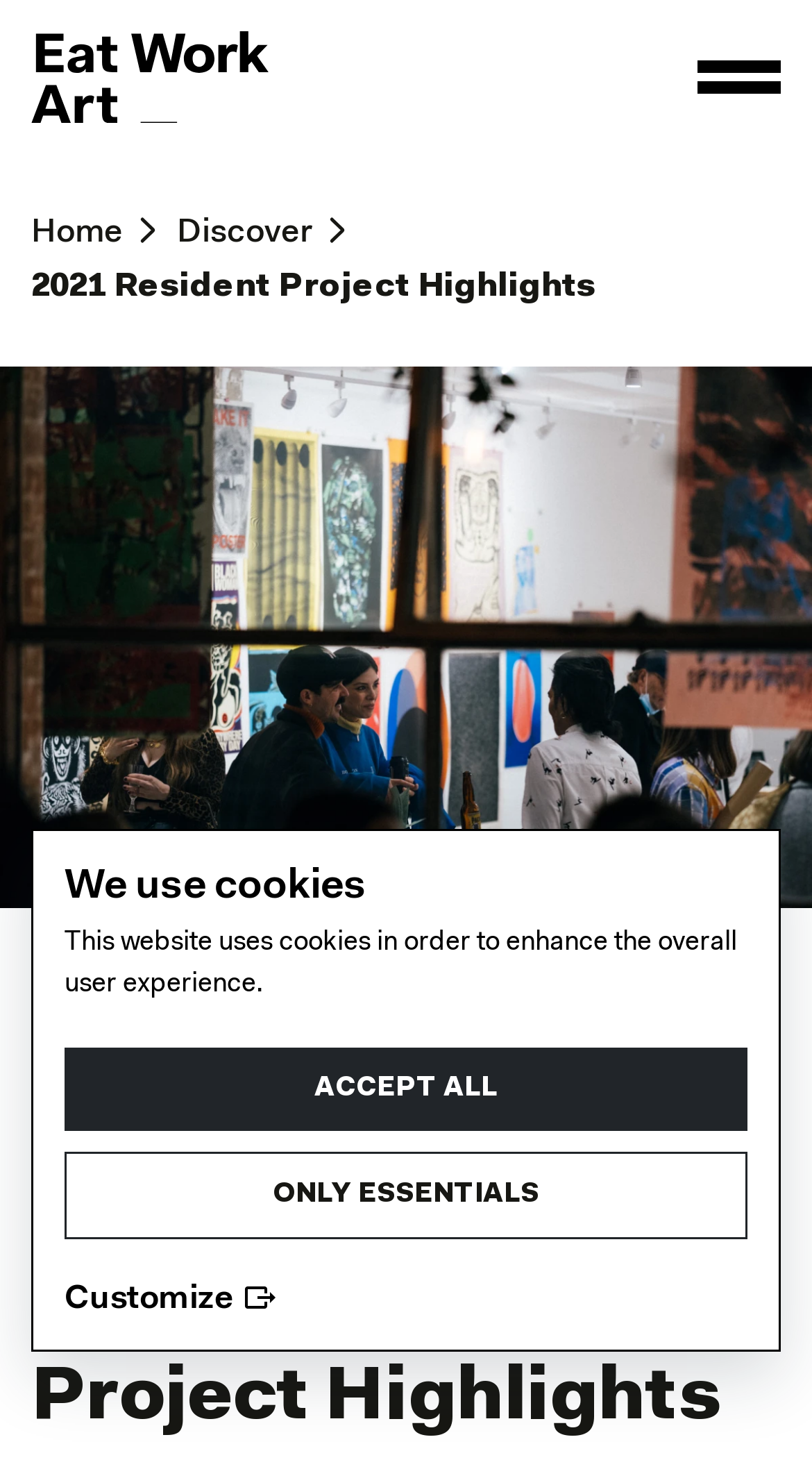How many navigation links are there at the top?
Based on the visual details in the image, please answer the question thoroughly.

I examined the top navigation bar and found two links: 'Home' and 'Discover'.